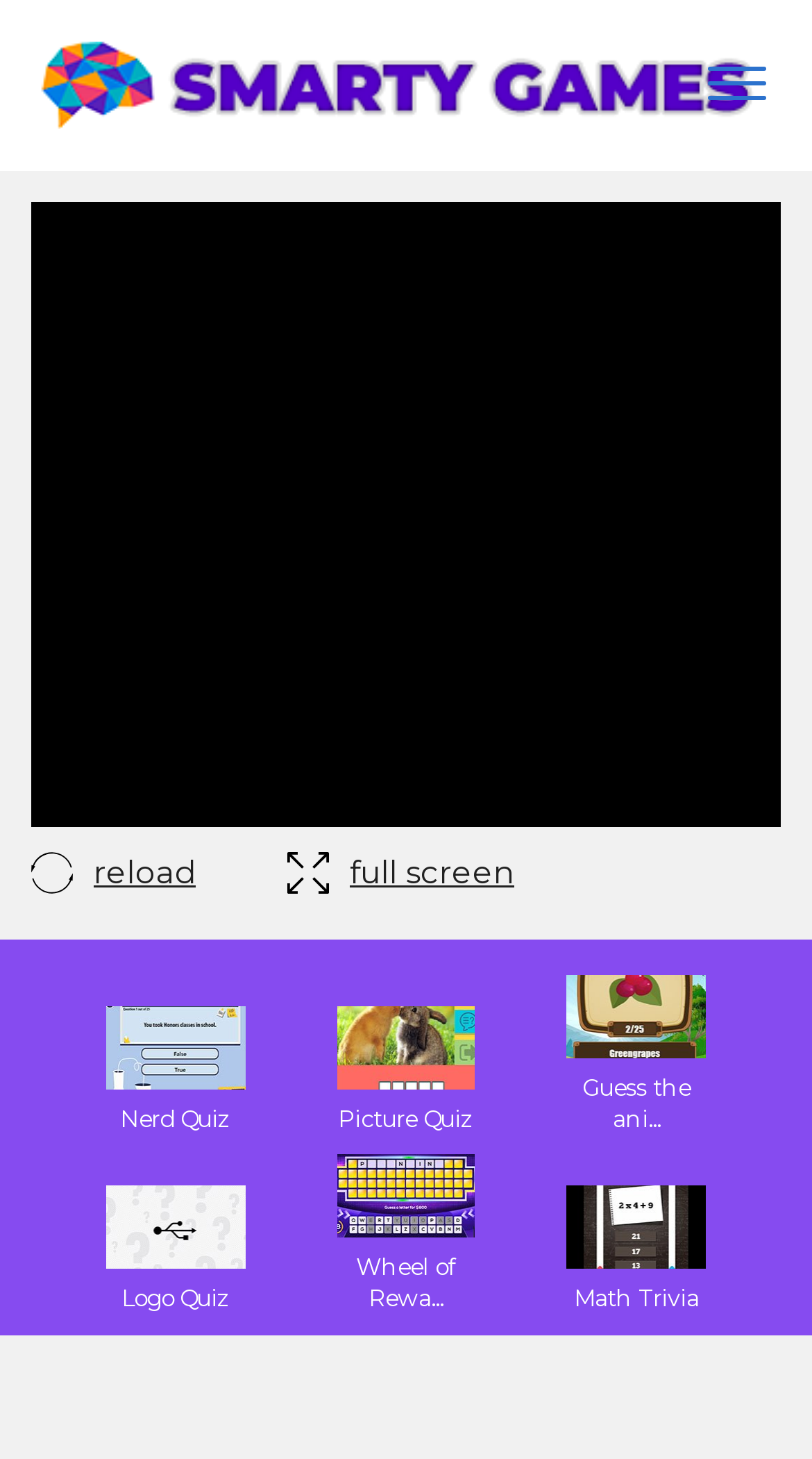Respond with a single word or phrase to the following question: What is the theme of the image at [0.698, 0.668, 0.87, 0.725]?

Animal